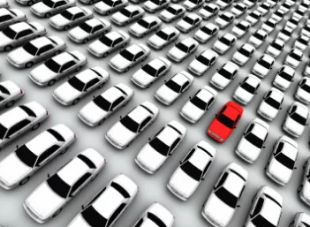What color is the car that stands out?
Ensure your answer is thorough and detailed.

The image showcases a single red car that stands out prominently amidst the uniformity of white cars, which indicates that the car that stands out is red.